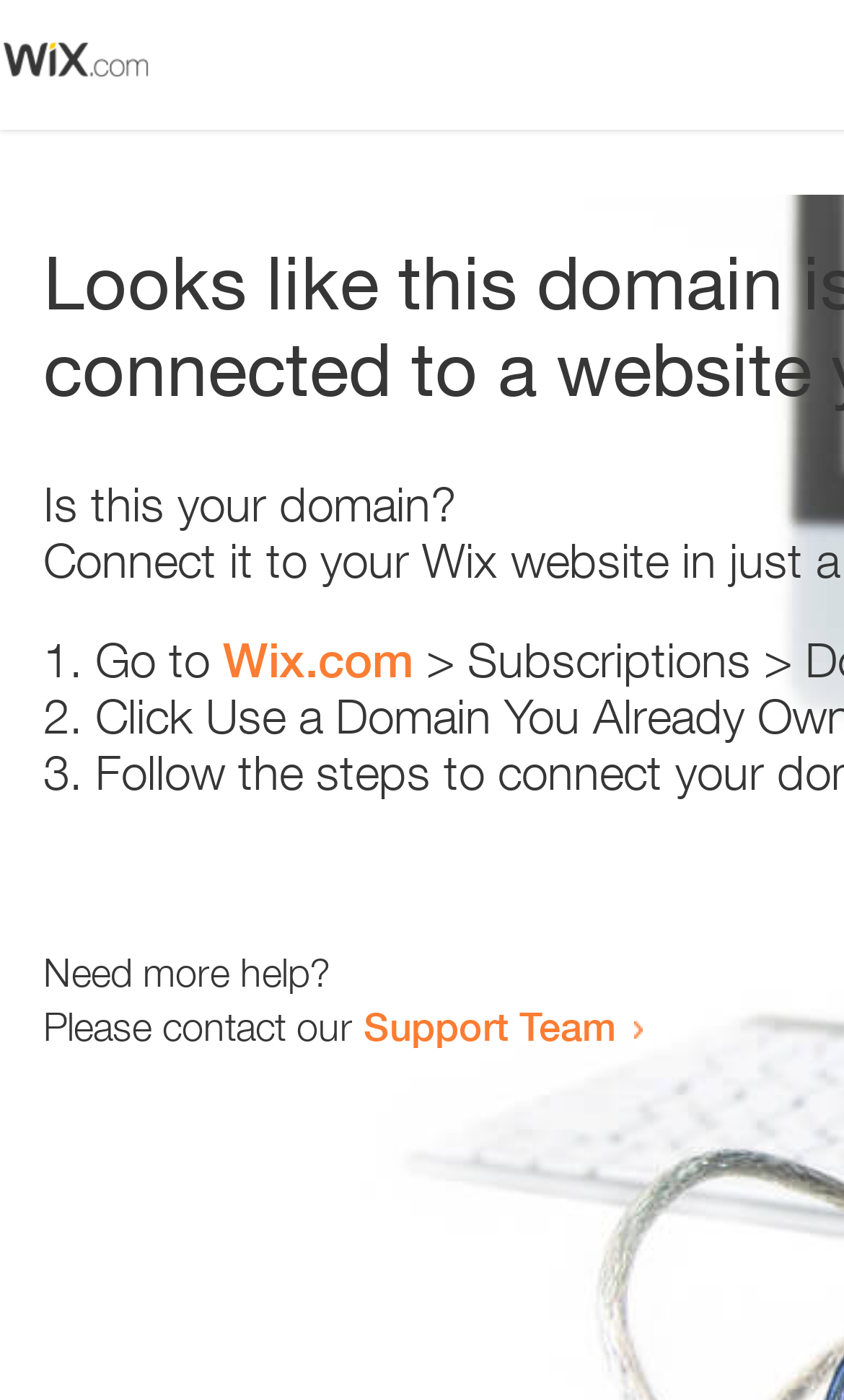Using the description: "Yank Rachell", identify the bounding box of the corresponding UI element in the screenshot.

None